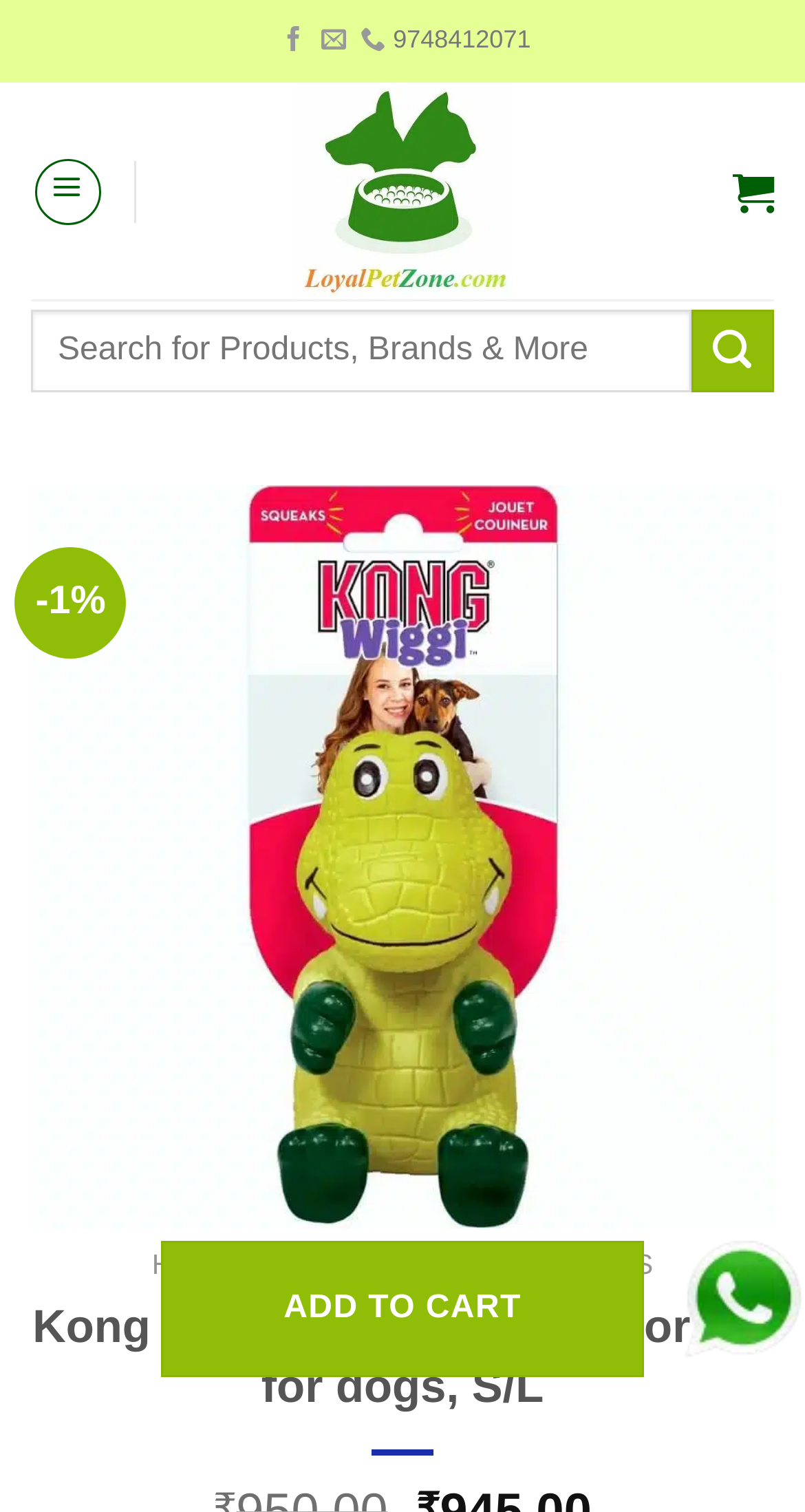Bounding box coordinates are specified in the format (top-left x, top-left y, bottom-right x, bottom-right y). All values are floating point numbers bounded between 0 and 1. Please provide the bounding box coordinate of the region this sentence describes: title="Cart"

[0.91, 0.096, 0.962, 0.156]